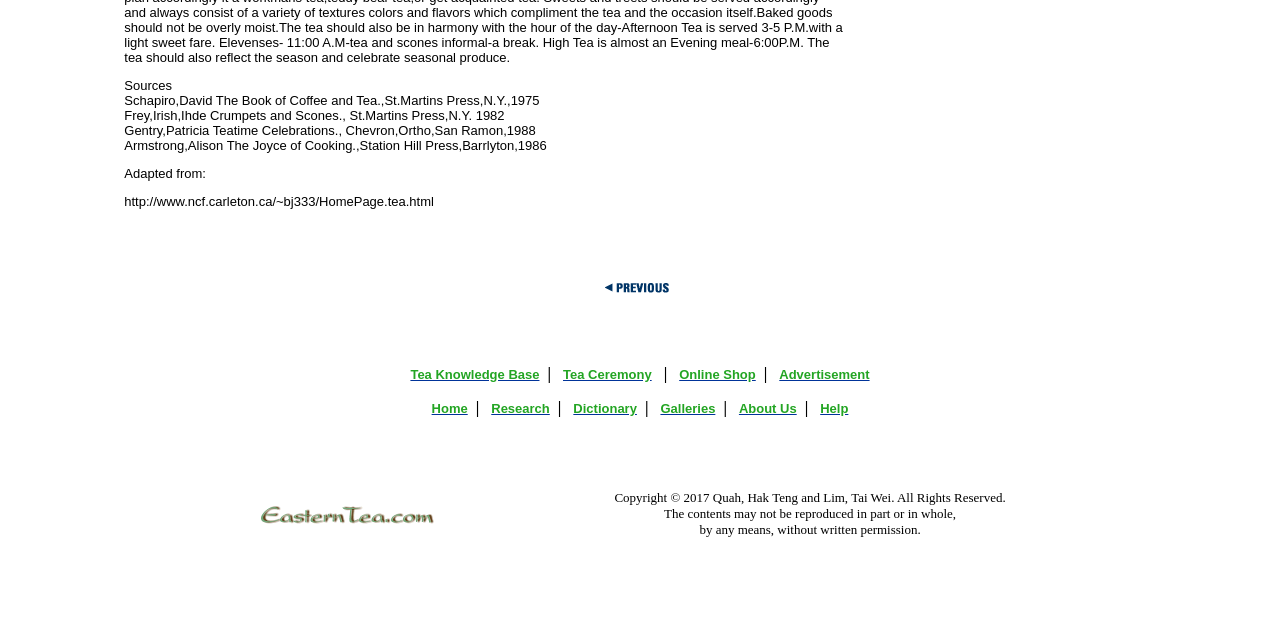Bounding box coordinates are to be given in the format (top-left x, top-left y, bottom-right x, bottom-right y). All values must be floating point numbers between 0 and 1. Provide the bounding box coordinate for the UI element described as: About Us

[0.577, 0.623, 0.622, 0.65]